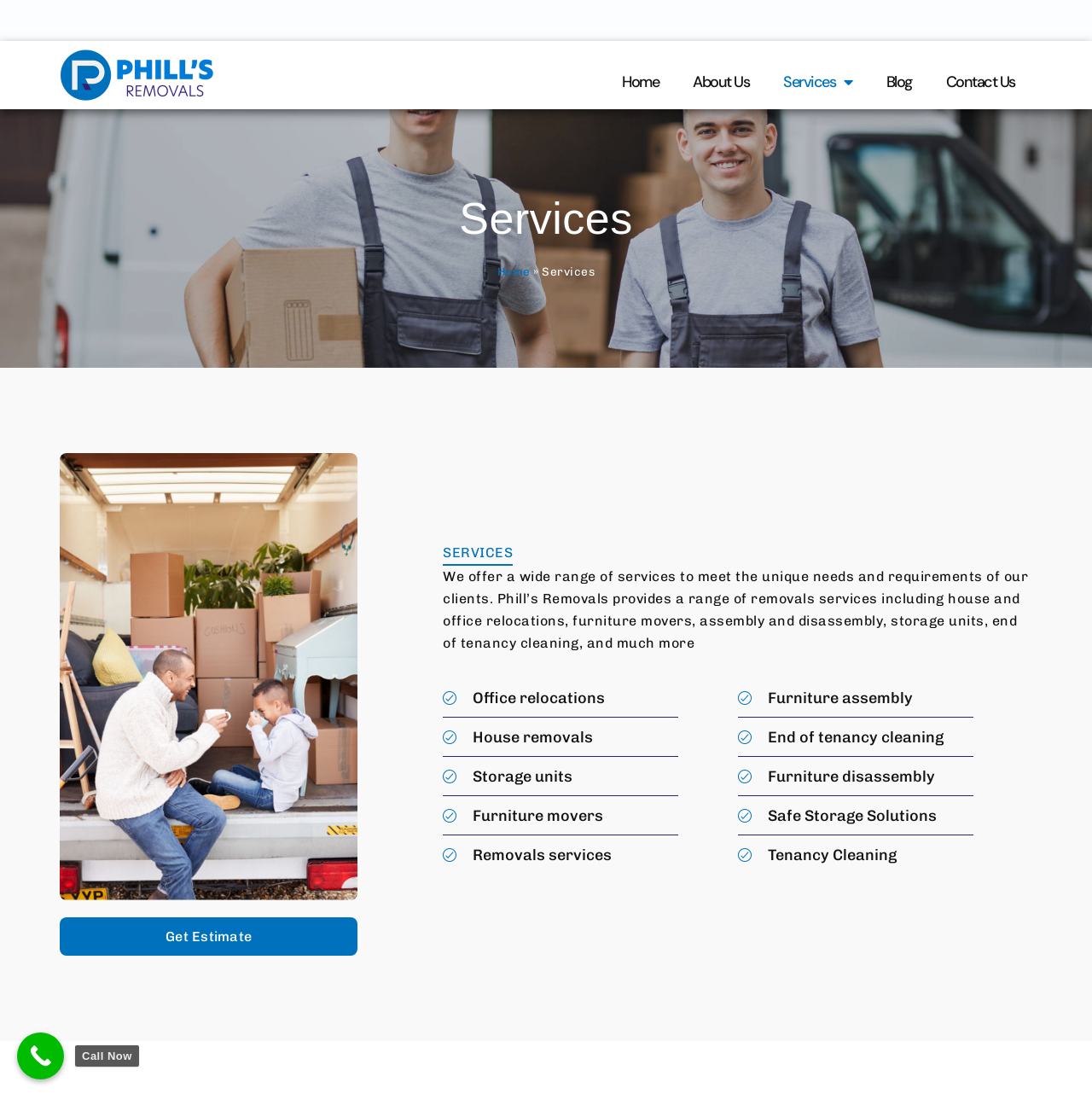Pinpoint the bounding box coordinates of the element you need to click to execute the following instruction: "Get an estimate". The bounding box should be represented by four float numbers between 0 and 1, in the format [left, top, right, bottom].

[0.055, 0.825, 0.327, 0.86]